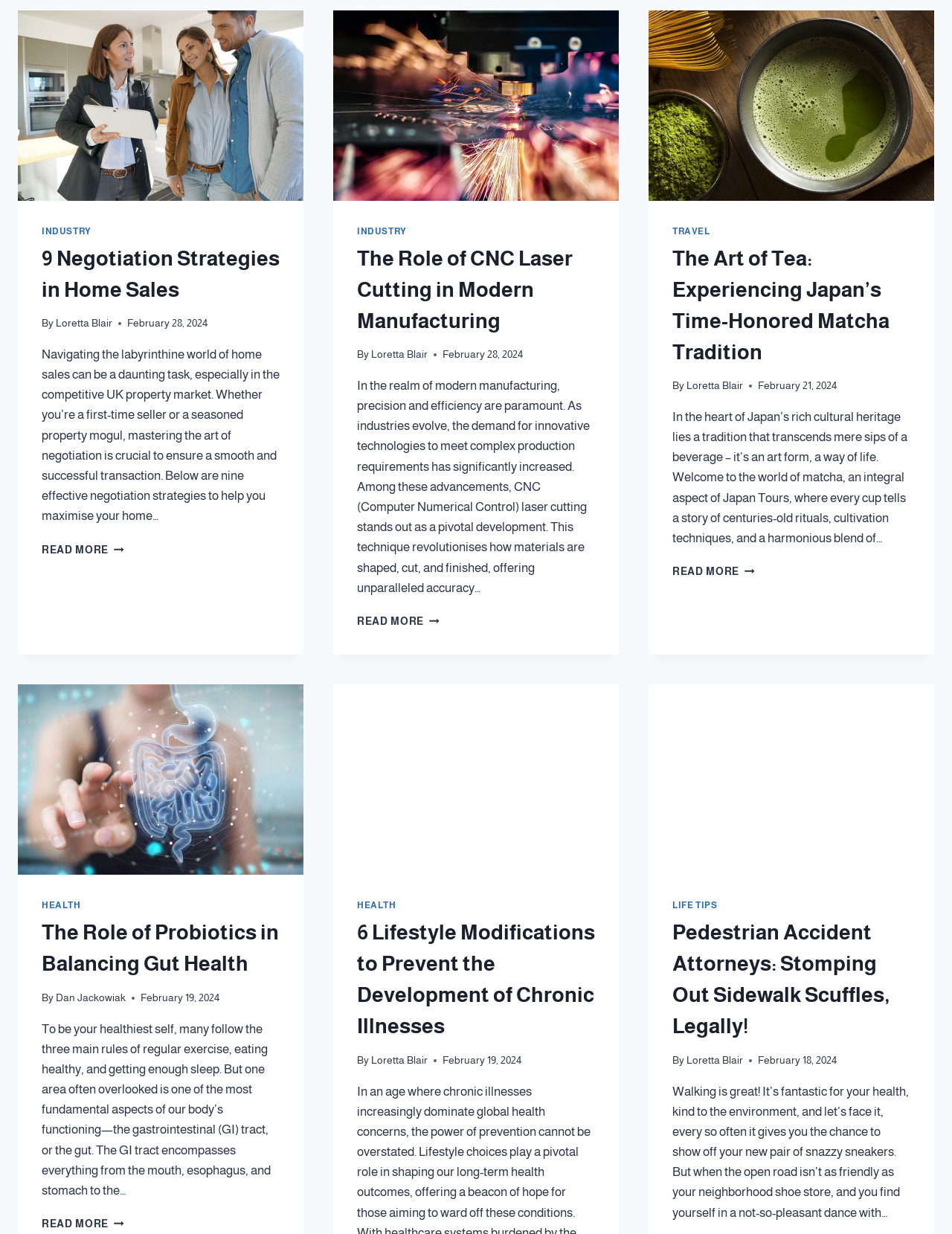Answer the question in a single word or phrase:
What is the category of the first article?

INDUSTRY